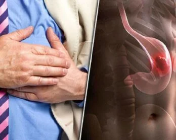Can you look at the image and give a comprehensive answer to the question:
What is illustrated on the right side of the image?

The right side of the image features an anatomical illustration of the human stomach, which highlights its structure and ties into the themes of health and medical awareness, particularly in relation to conditions that can affect the stomach.